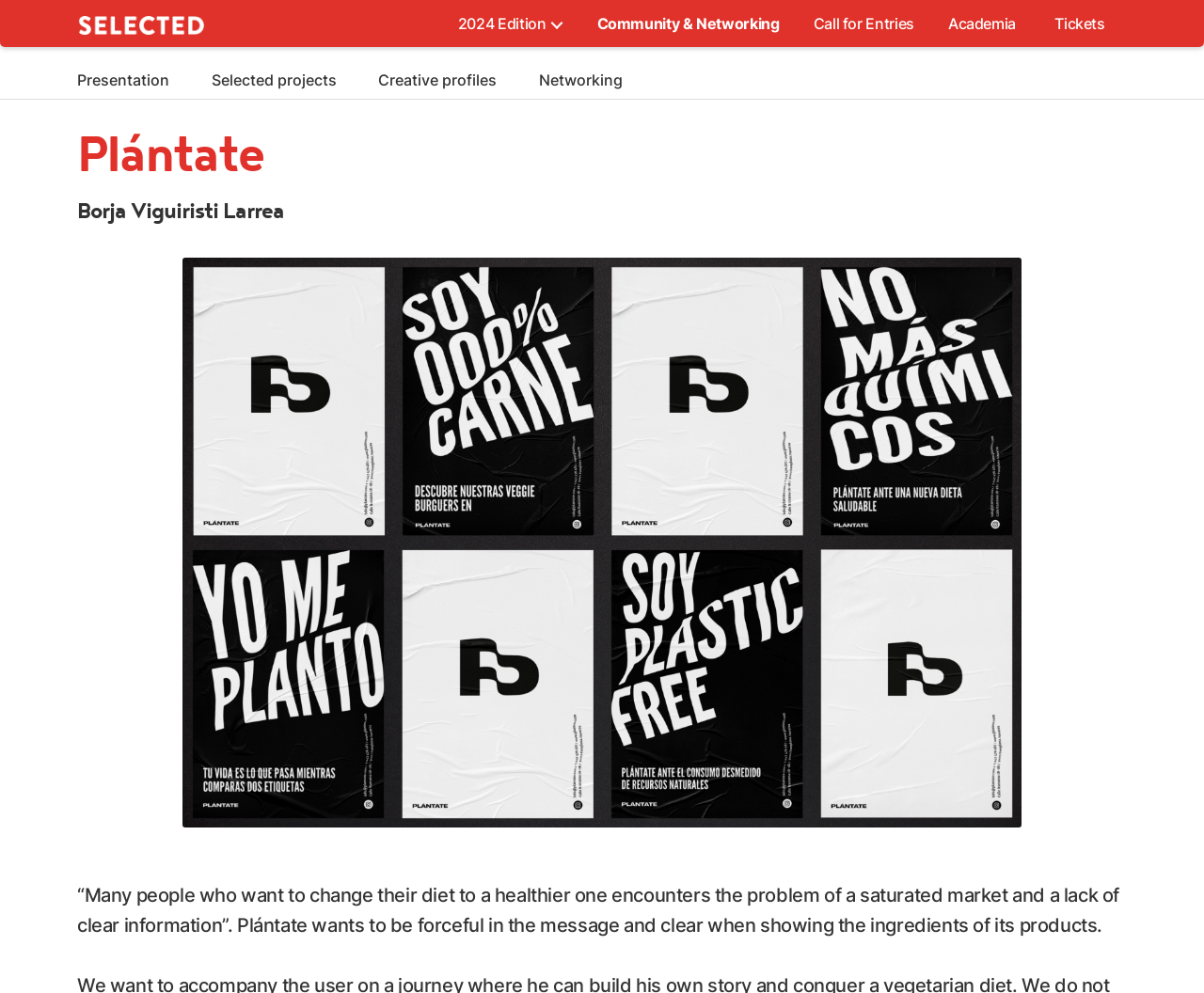What is the name of the creative work?
Look at the screenshot and respond with a single word or phrase.

Plántate